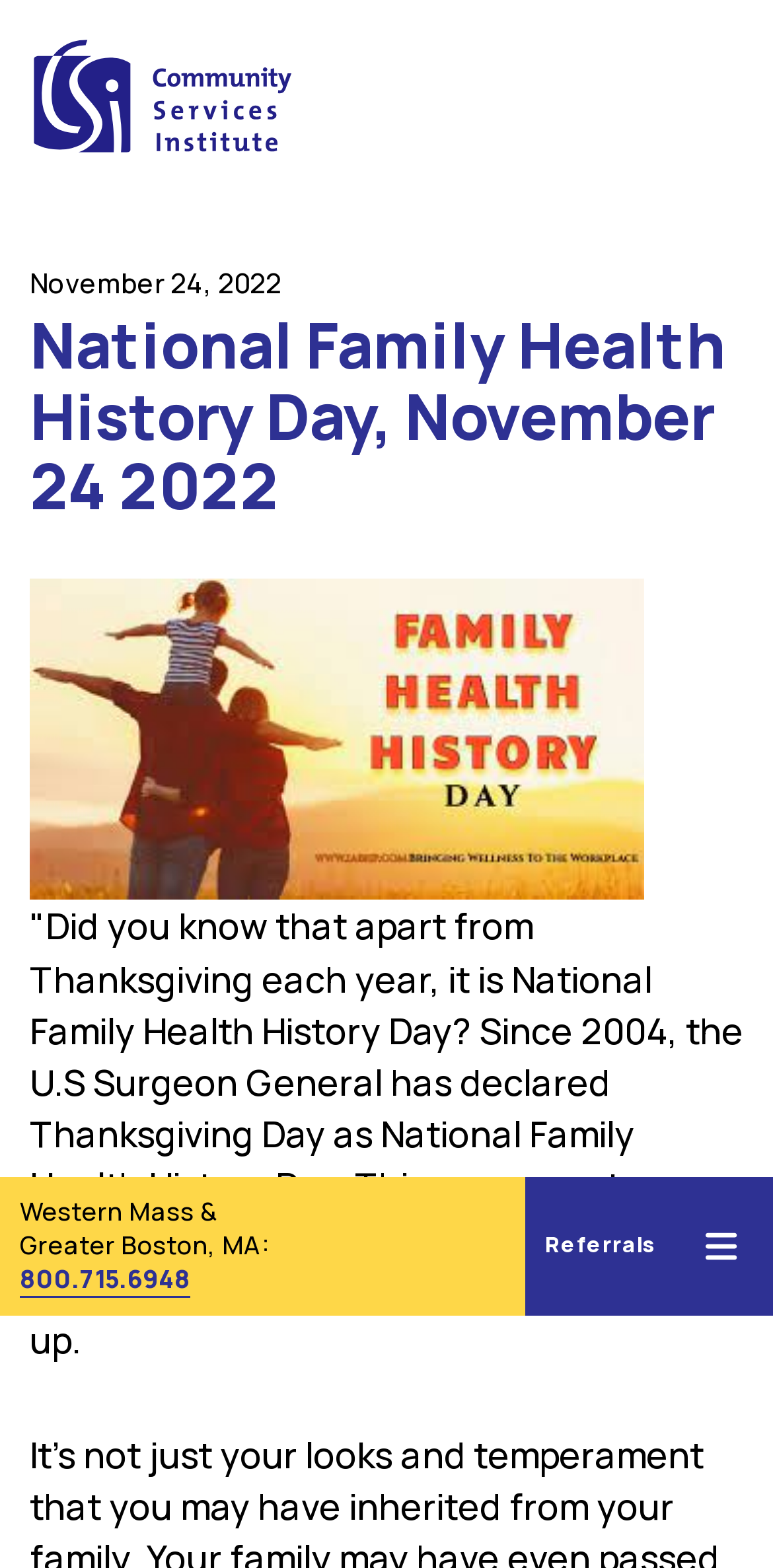Using the provided description alt="Community Services Institute", find the bounding box coordinates for the UI element. Provide the coordinates in (top-left x, top-left y, bottom-right x, bottom-right y) format, ensuring all values are between 0 and 1.

[0.044, 0.025, 0.377, 0.097]